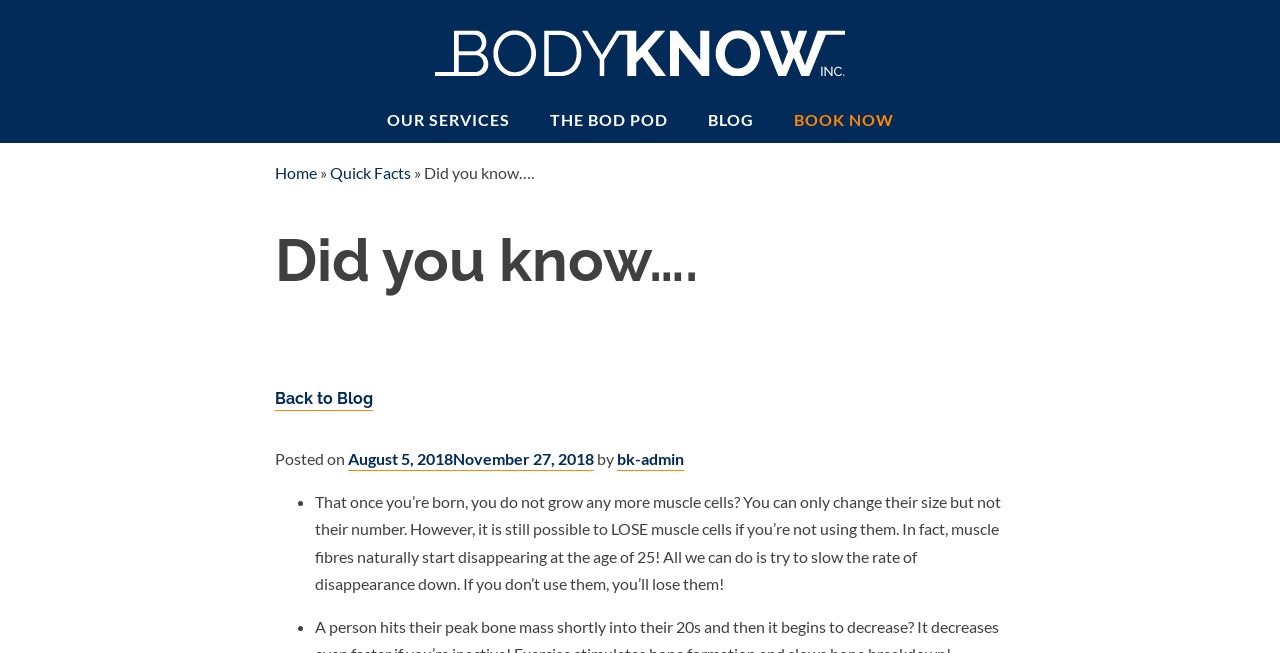Articulate a complete and detailed caption of the webpage elements.

The webpage is about BodyKnow Inc., a company that provides services related to body health and wellness. At the top of the page, there is a logo of BodyKnow Inc. accompanied by a link to the company's website. Below the logo, there are four links to different sections of the website: OUR SERVICES, THE BOD POD, BLOG, and BOOK NOW.

On the left side of the page, there is a navigation menu with links to Home, Quick Facts, and other sections. The main content of the page is a blog post titled "Did you know…." which is a heading that spans across the top half of the page. Below the title, there is a subheading "Back to Blog" with a link to return to the blog section.

The blog post itself is a list of two items, each marked with a bullet point. The first item is a text passage that discusses how muscle cells do not grow in number after birth, but can change in size. It also mentions that muscle cells can be lost if not used, and that this process starts naturally at the age of 25. The text is quite detailed and informative, suggesting that the blog post is educational in nature.

At the bottom of the page, there is some metadata about the blog post, including the date it was posted (August 5, 2018, and November 27, 2018) and the author (bk-admin). Overall, the webpage has a clean and organized layout, with clear headings and concise text.